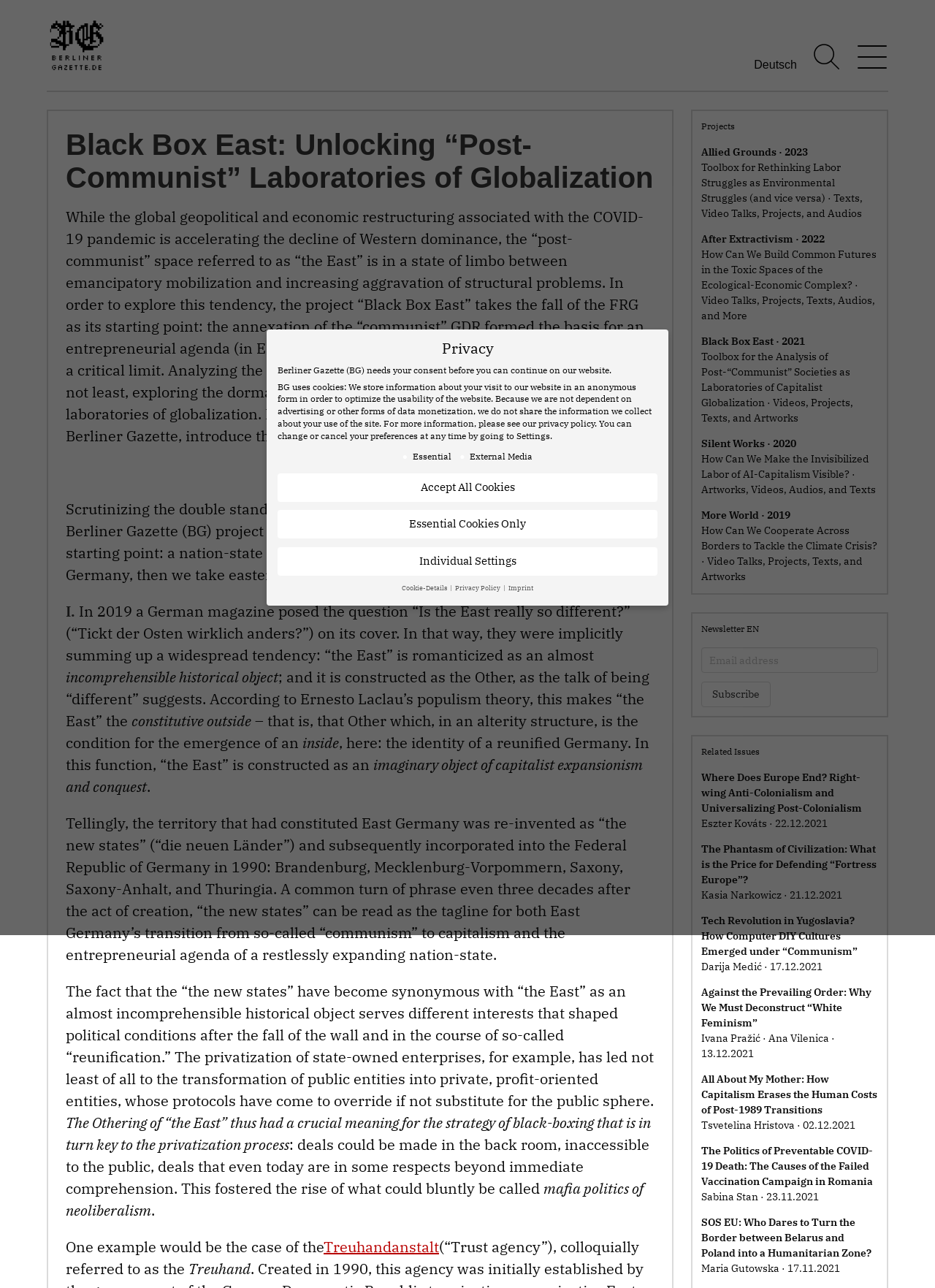Determine the bounding box for the UI element described here: "More World · 2019".

[0.75, 0.394, 0.845, 0.406]